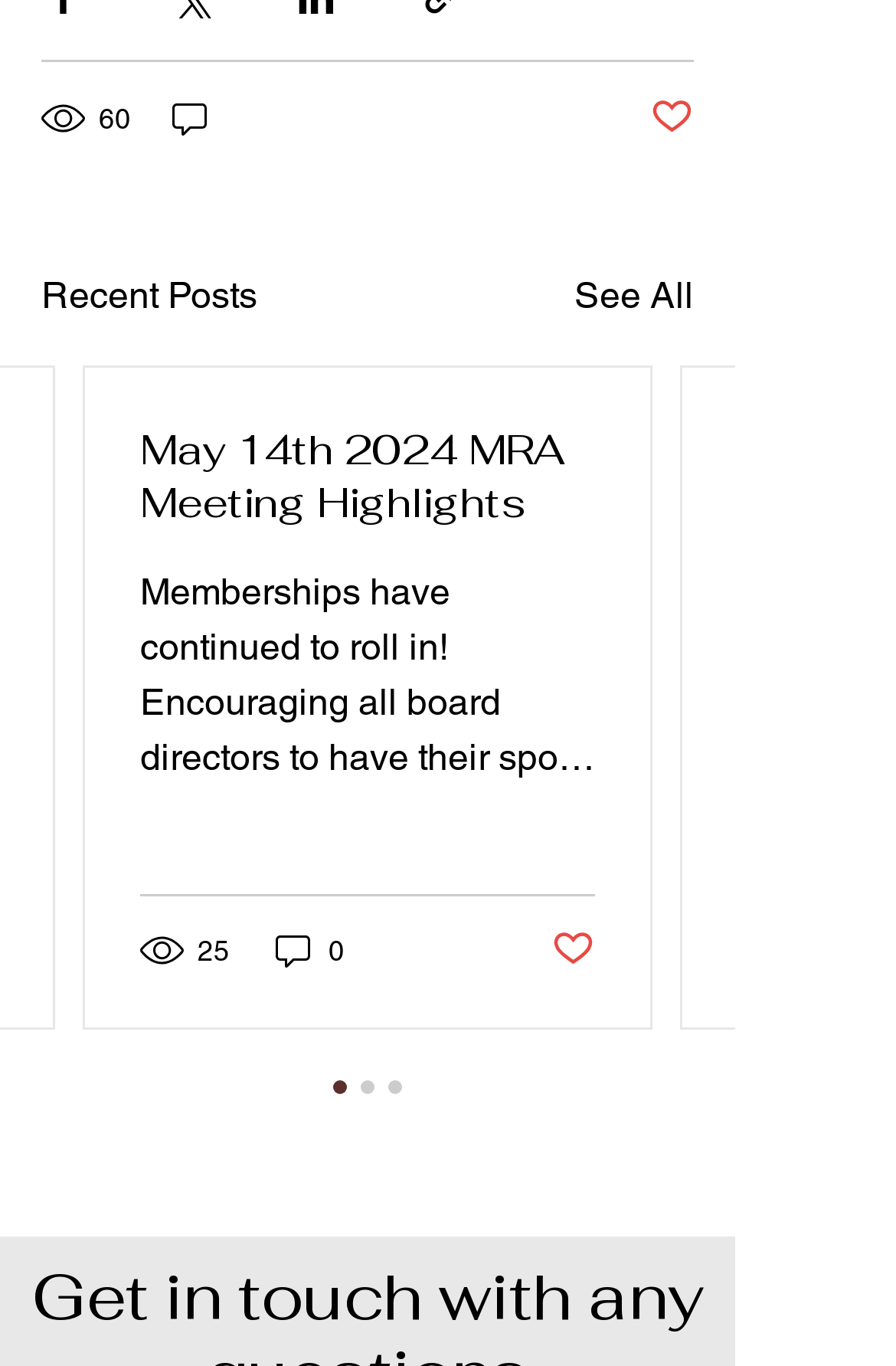Identify the bounding box coordinates of the clickable section necessary to follow the following instruction: "View recent posts". The coordinates should be presented as four float numbers from 0 to 1, i.e., [left, top, right, bottom].

[0.046, 0.197, 0.287, 0.238]